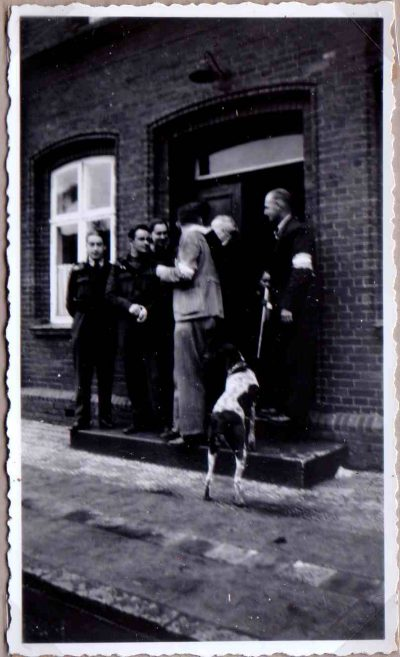What is the possible status of the man wearing an armband?
Based on the visual content, answer with a single word or a brief phrase.

Military or official